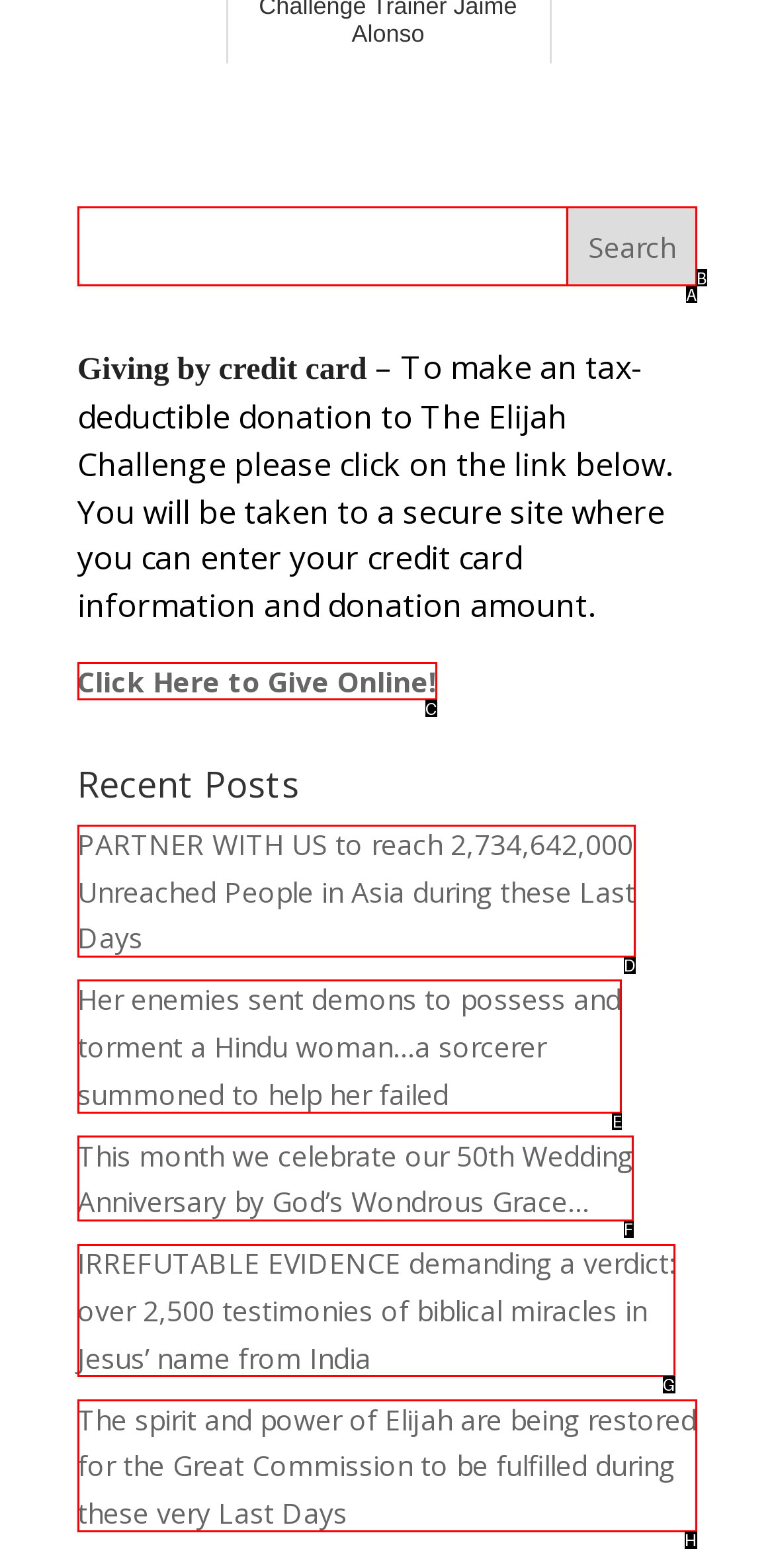Given the instruction: Read recent post about a Hindu woman, which HTML element should you click on?
Answer with the letter that corresponds to the correct option from the choices available.

E